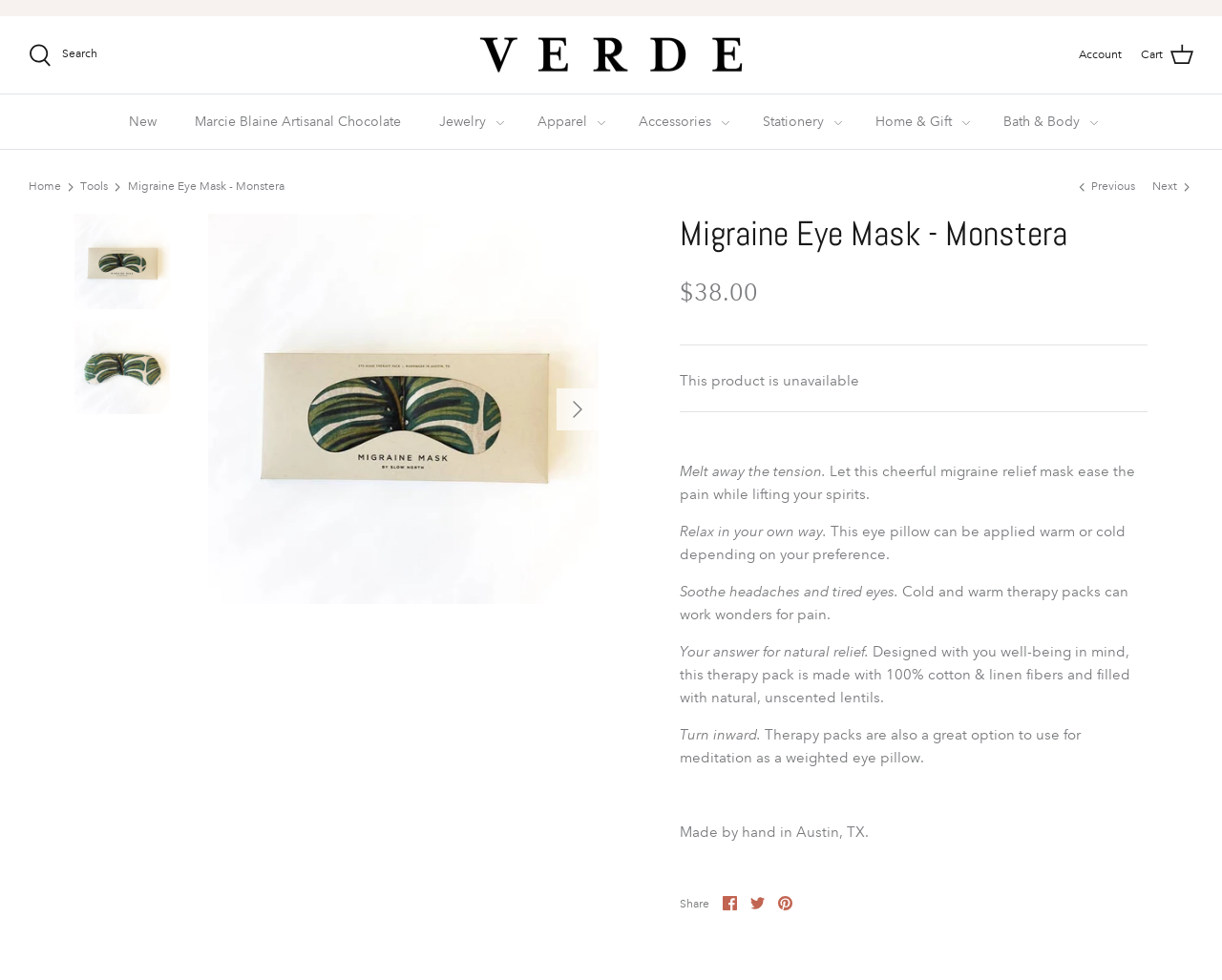Extract the bounding box coordinates of the UI element described by: "Bath & Body". The coordinates should include four float numbers ranging from 0 to 1, e.g., [left, top, right, bottom].

[0.807, 0.097, 0.898, 0.152]